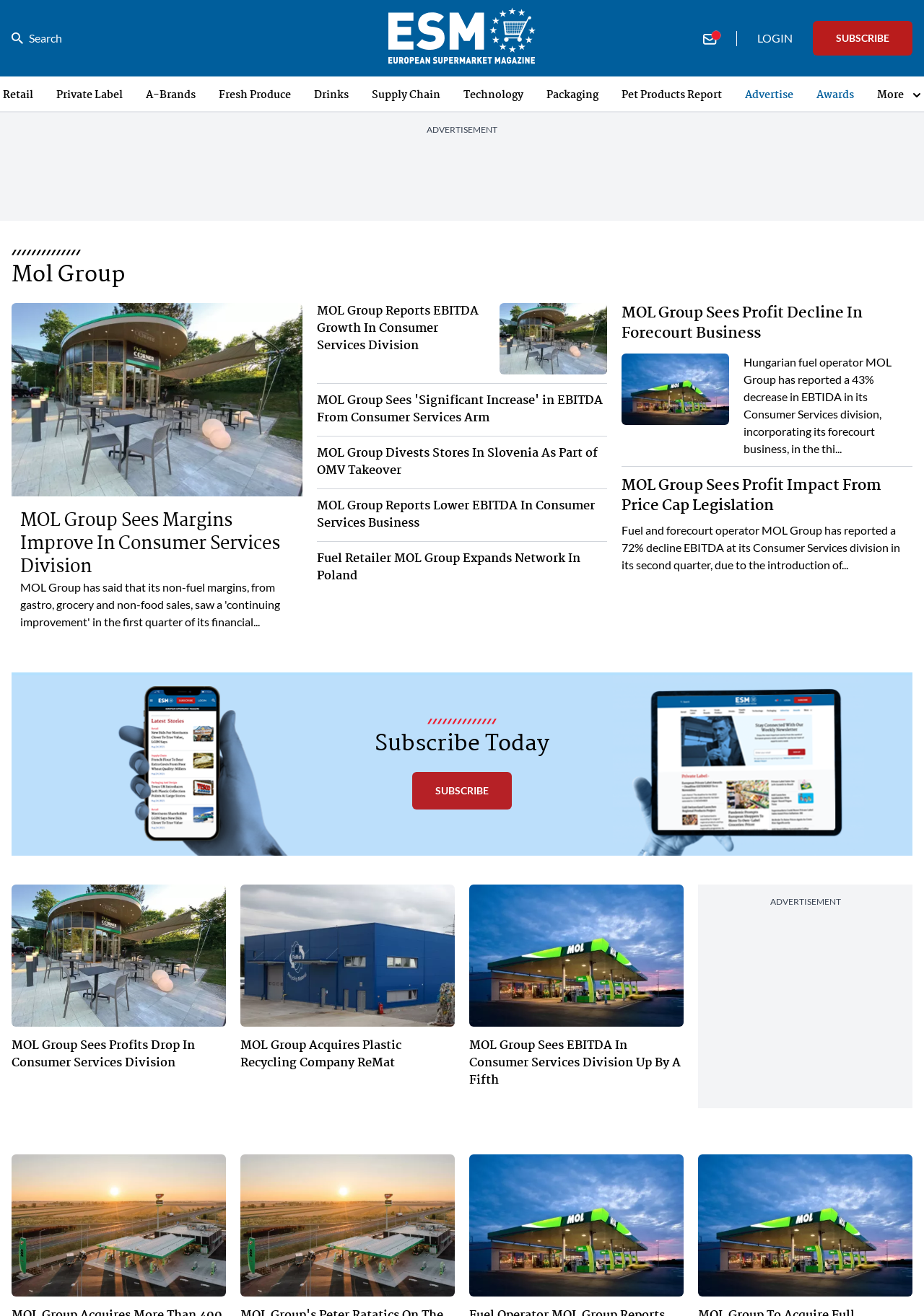What are the main categories on the website?
Using the visual information from the image, give a one-word or short-phrase answer.

Retail, Private Label, A-Brands, etc.